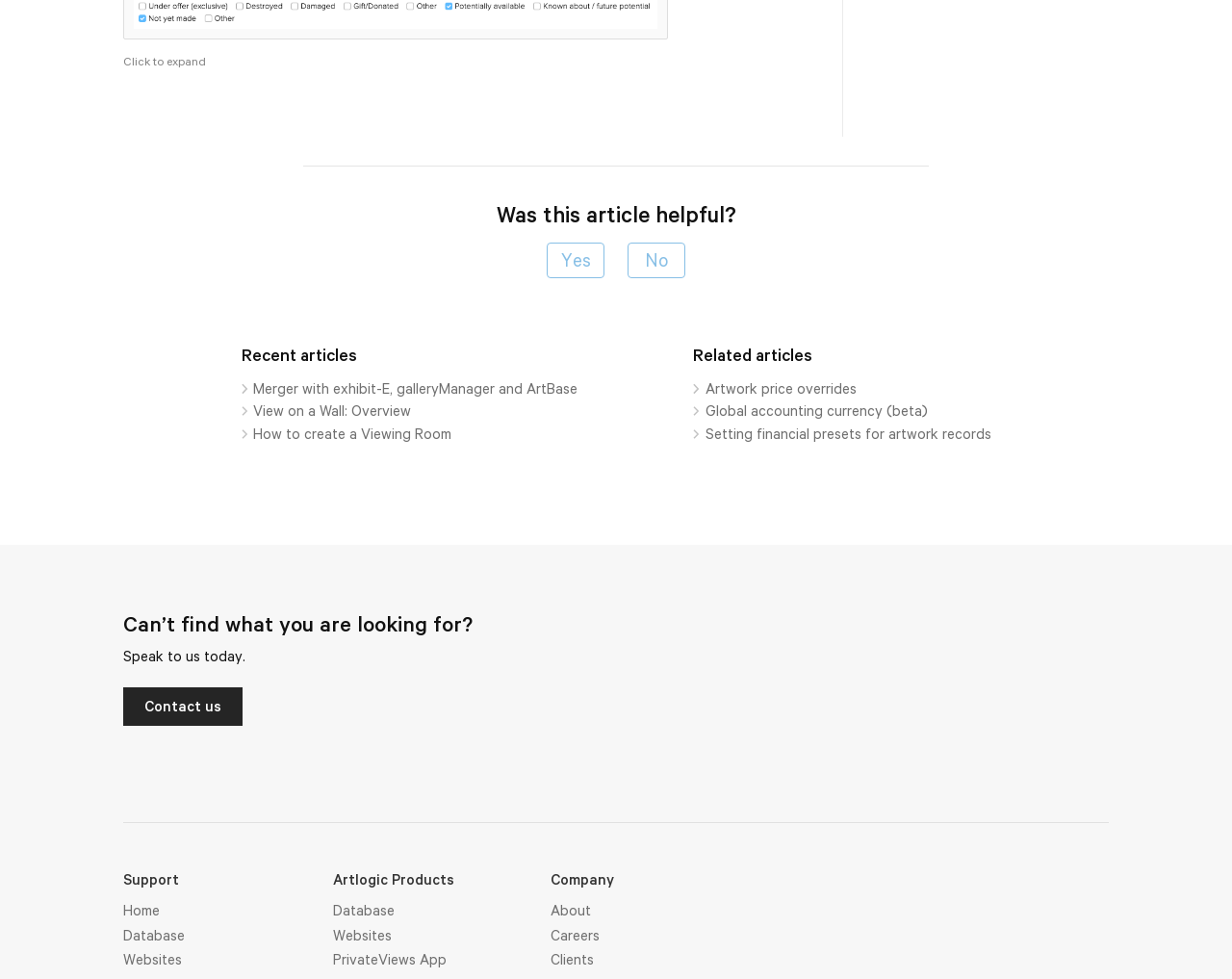Kindly determine the bounding box coordinates for the area that needs to be clicked to execute this instruction: "Go to 'Home'".

[0.1, 0.918, 0.192, 0.943]